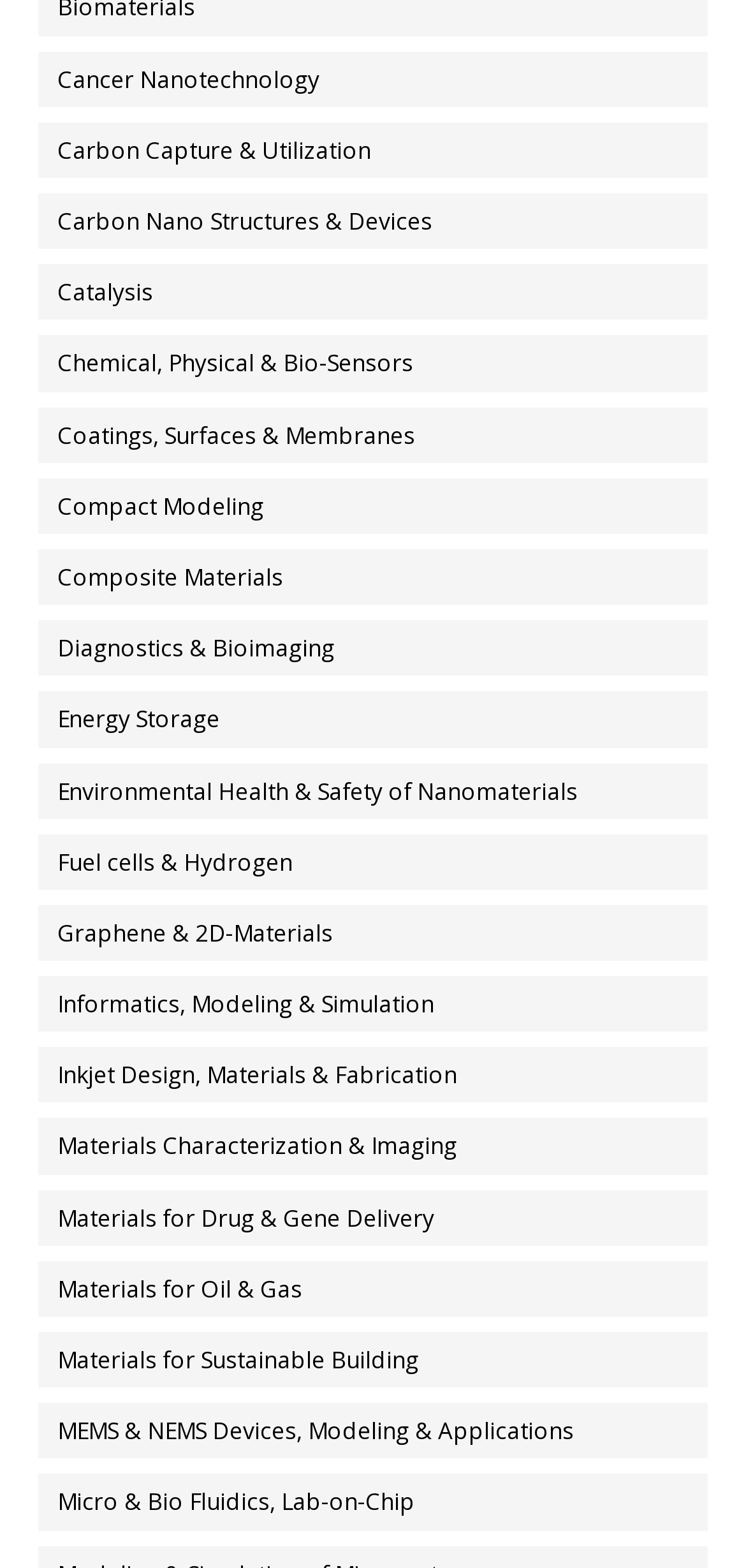What is the topic of the first link?
Using the visual information from the image, give a one-word or short-phrase answer.

Cancer Nanotechnology